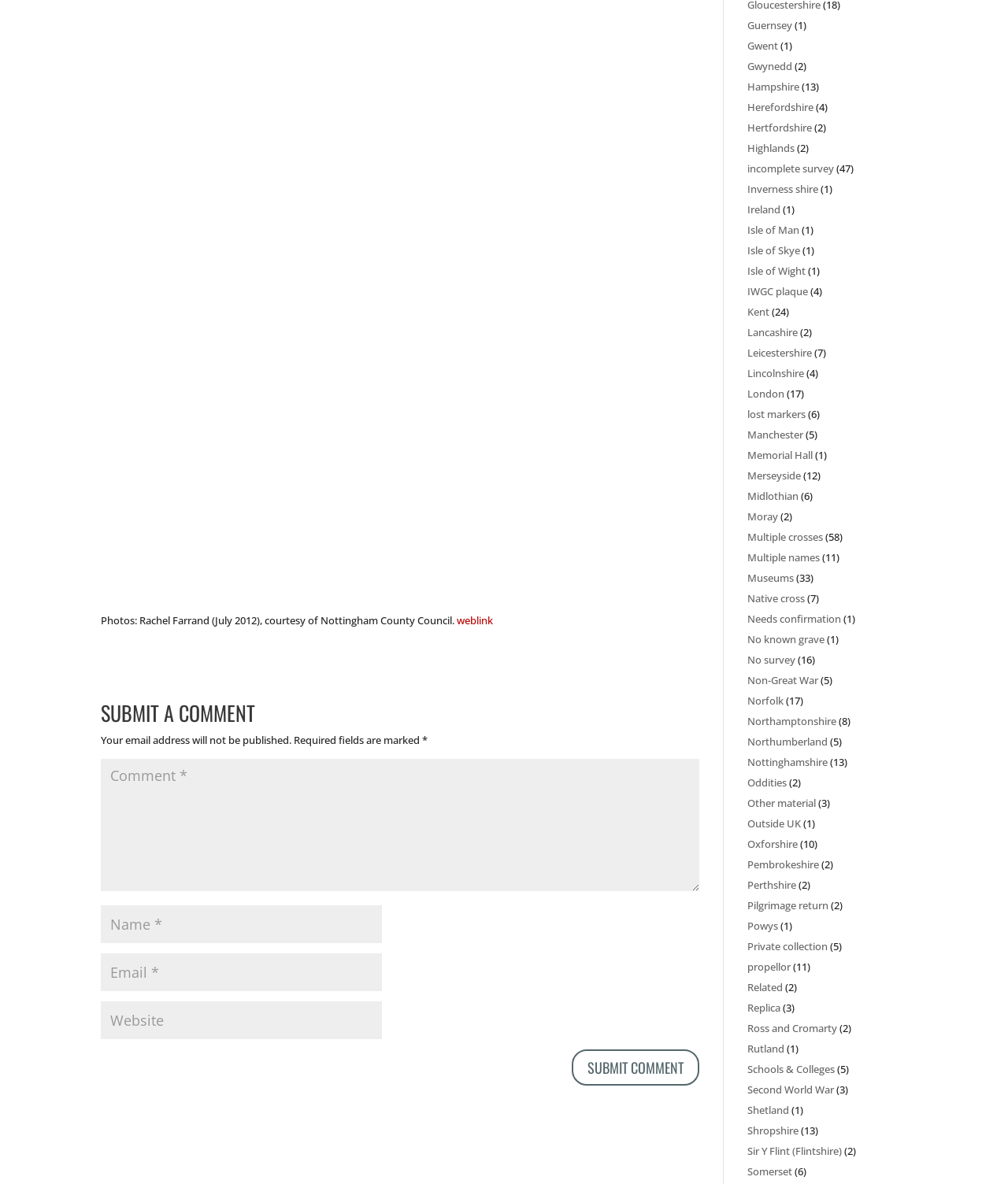Locate the bounding box coordinates of the area to click to fulfill this instruction: "Click on the link to Guernsey". The bounding box should be presented as four float numbers between 0 and 1, in the order [left, top, right, bottom].

[0.741, 0.015, 0.786, 0.027]